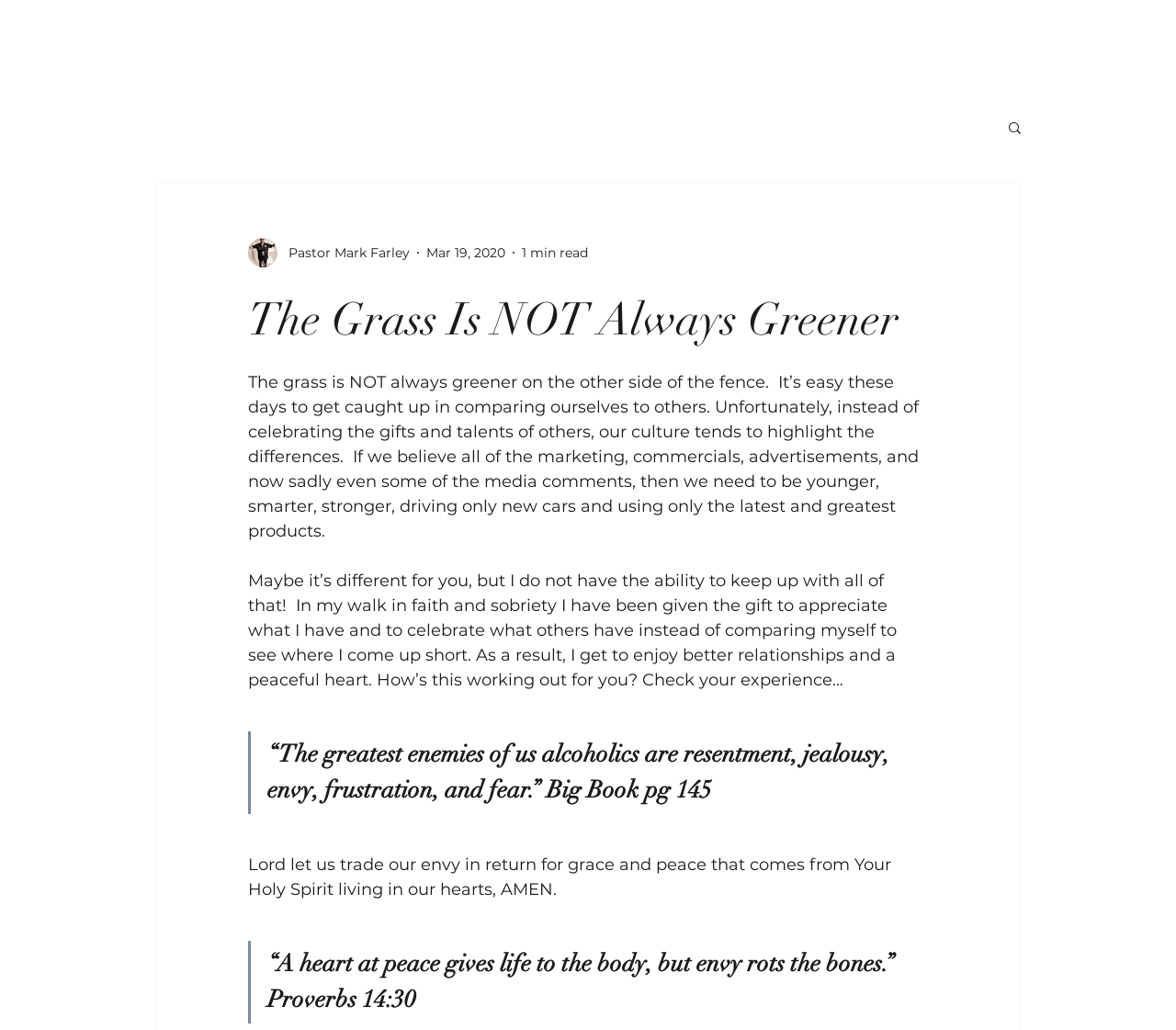Please extract the webpage's main title and generate its text content.

The Grass Is NOT Always Greener